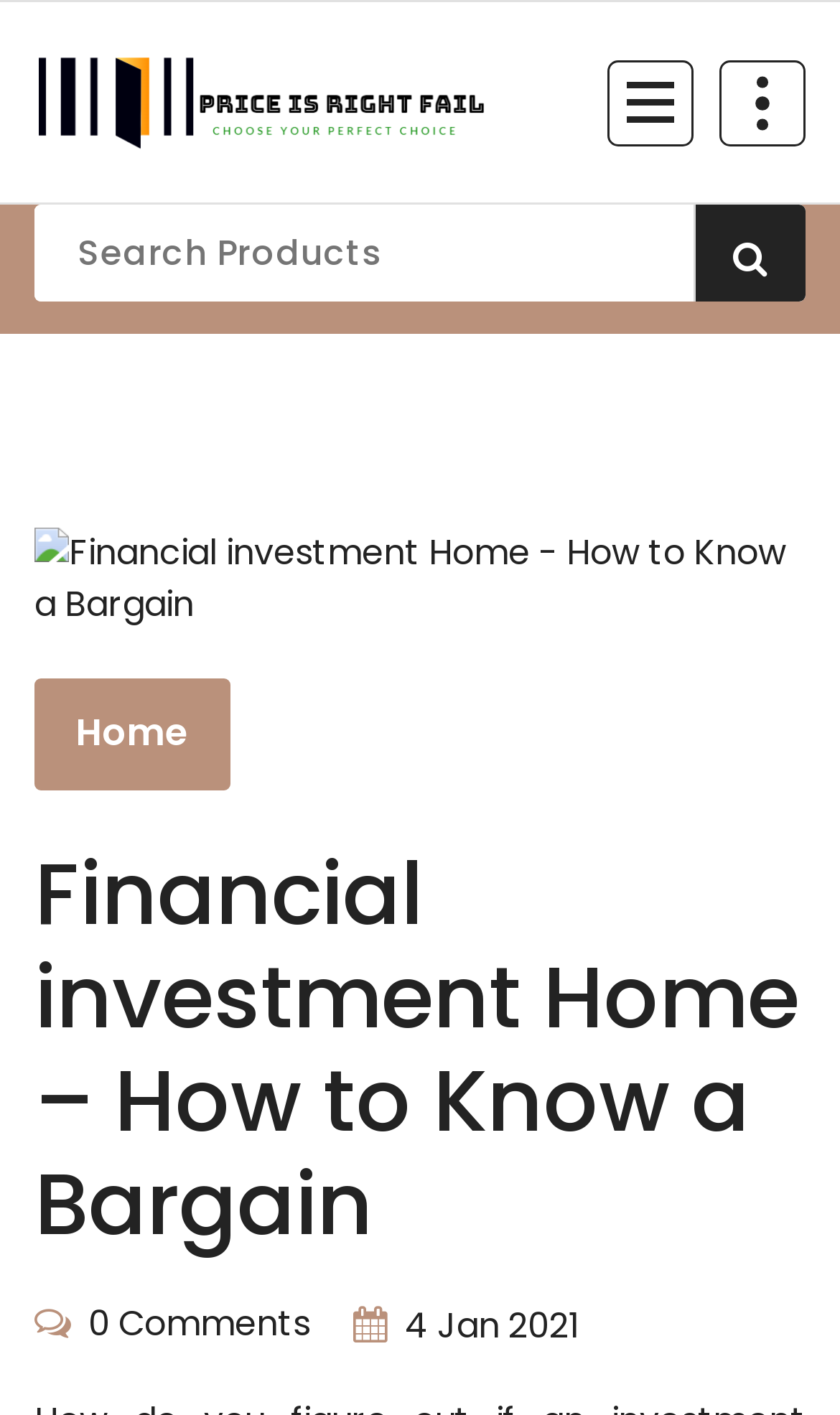Locate the bounding box coordinates of the UI element described by: "parent_node: Choose Your Perfect Choice". The bounding box coordinates should consist of four float numbers between 0 and 1, i.e., [left, top, right, bottom].

[0.041, 0.017, 0.579, 0.118]